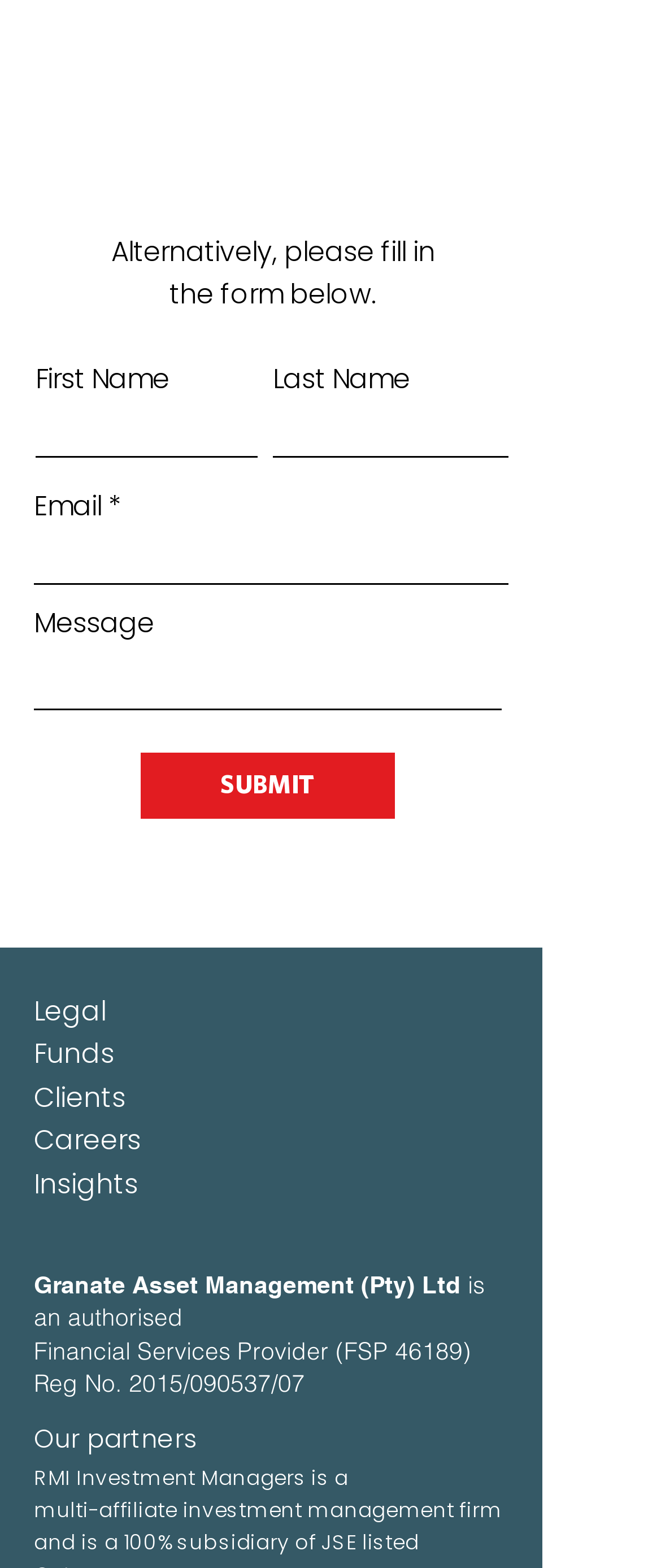Refer to the image and offer a detailed explanation in response to the question: What is the name of the parent company of RMI Investment Managers?

The text 'RMI Investment Managers is a multi-affiliate investment management firm and is a 100% subsidiary of JSE listed' suggests that the parent company of RMI Investment Managers is a JSE listed company.